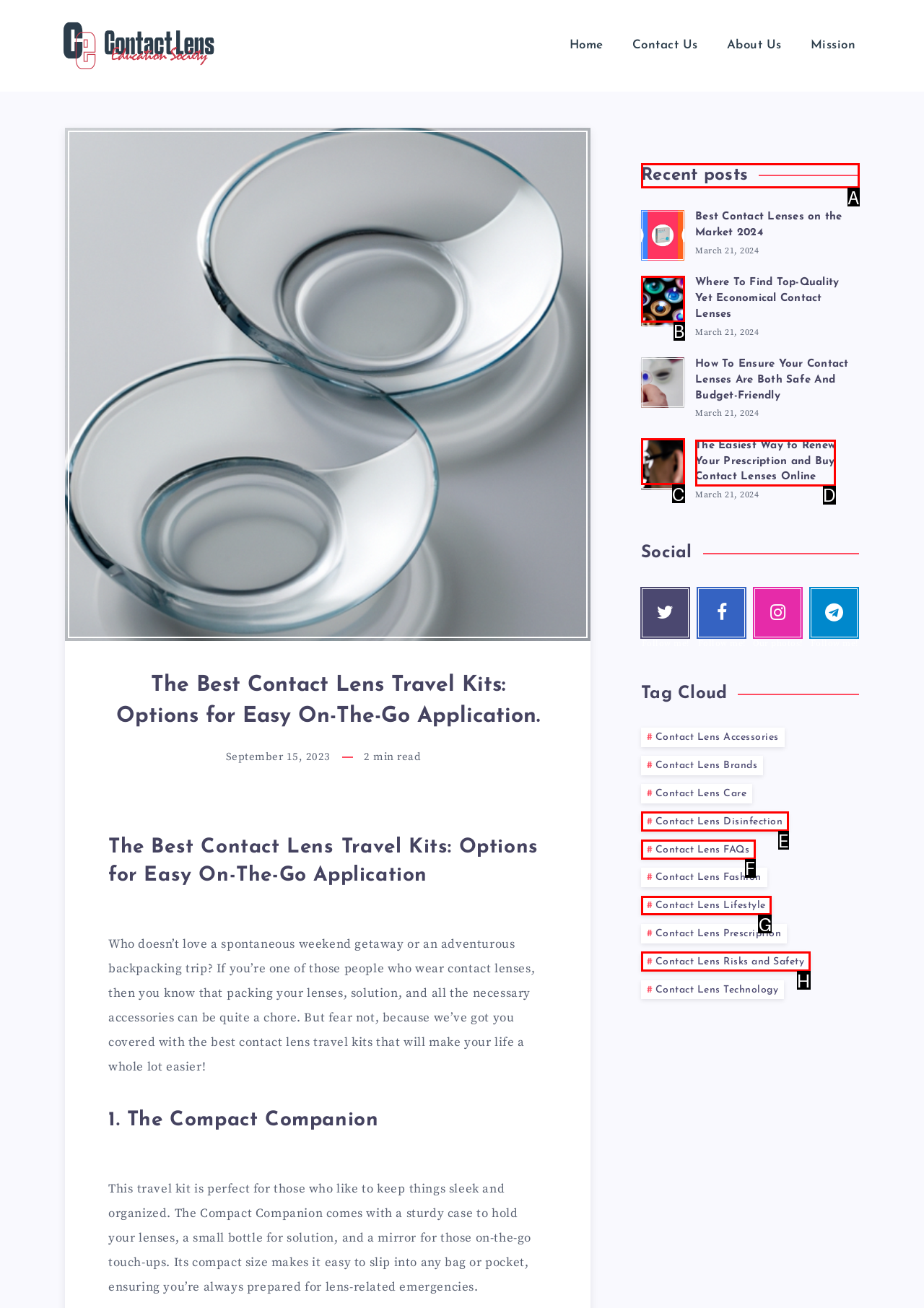Determine which letter corresponds to the UI element to click for this task: Check the 'Recent posts' section
Respond with the letter from the available options.

A